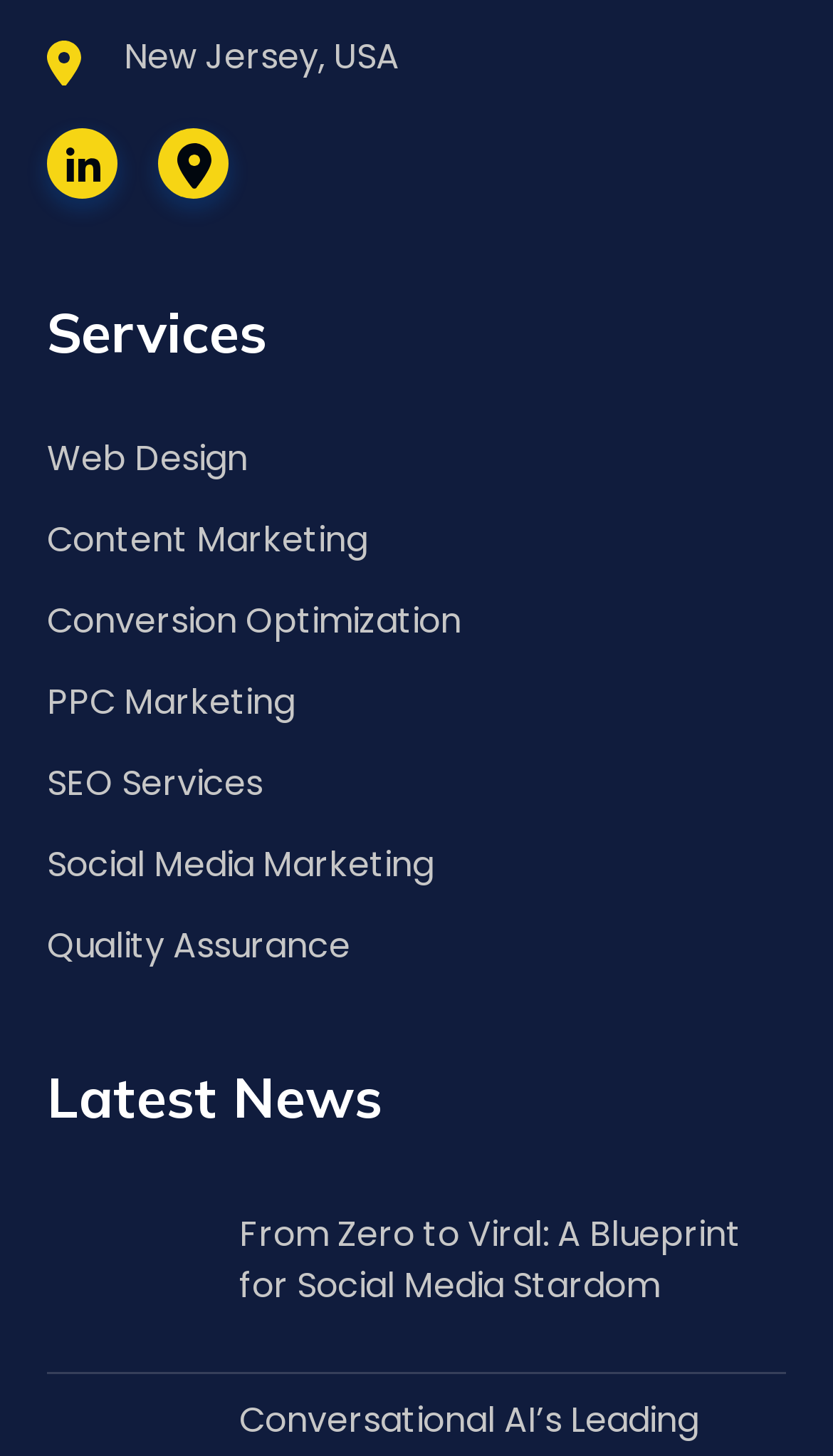Pinpoint the bounding box coordinates for the area that should be clicked to perform the following instruction: "Call the phone number".

None